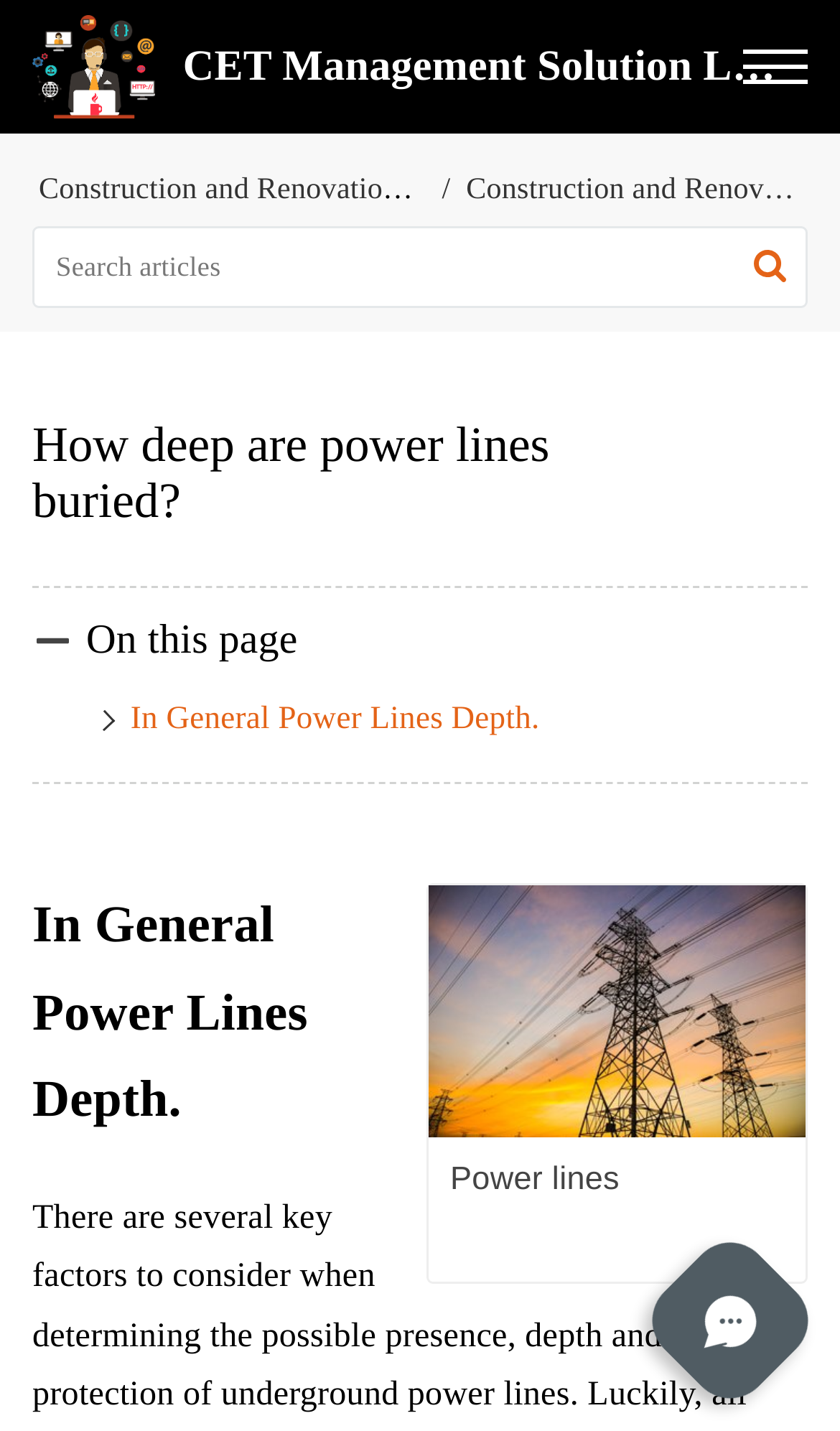What is the company name on the top left?
Answer the question with just one word or phrase using the image.

CET Management Solution LLC